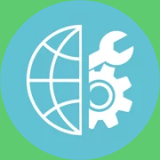Use a single word or phrase to answer the question:
What does the semi-circular globe symbolize?

Global connectivity and information access